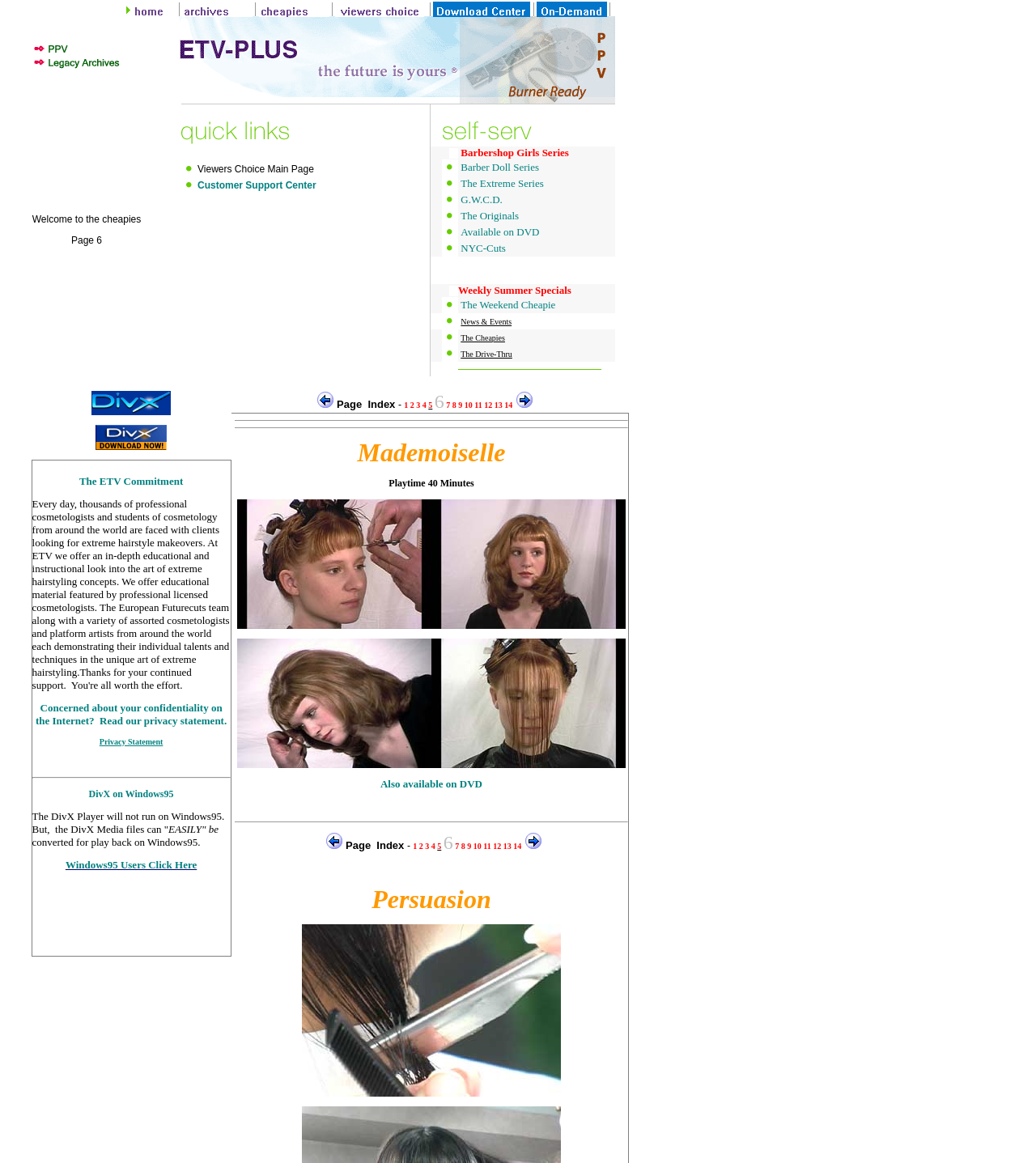Specify the bounding box coordinates (top-left x, top-left y, bottom-right x, bottom-right y) of the UI element in the screenshot that matches this description: alt="Supermodels"

[0.518, 0.007, 0.586, 0.017]